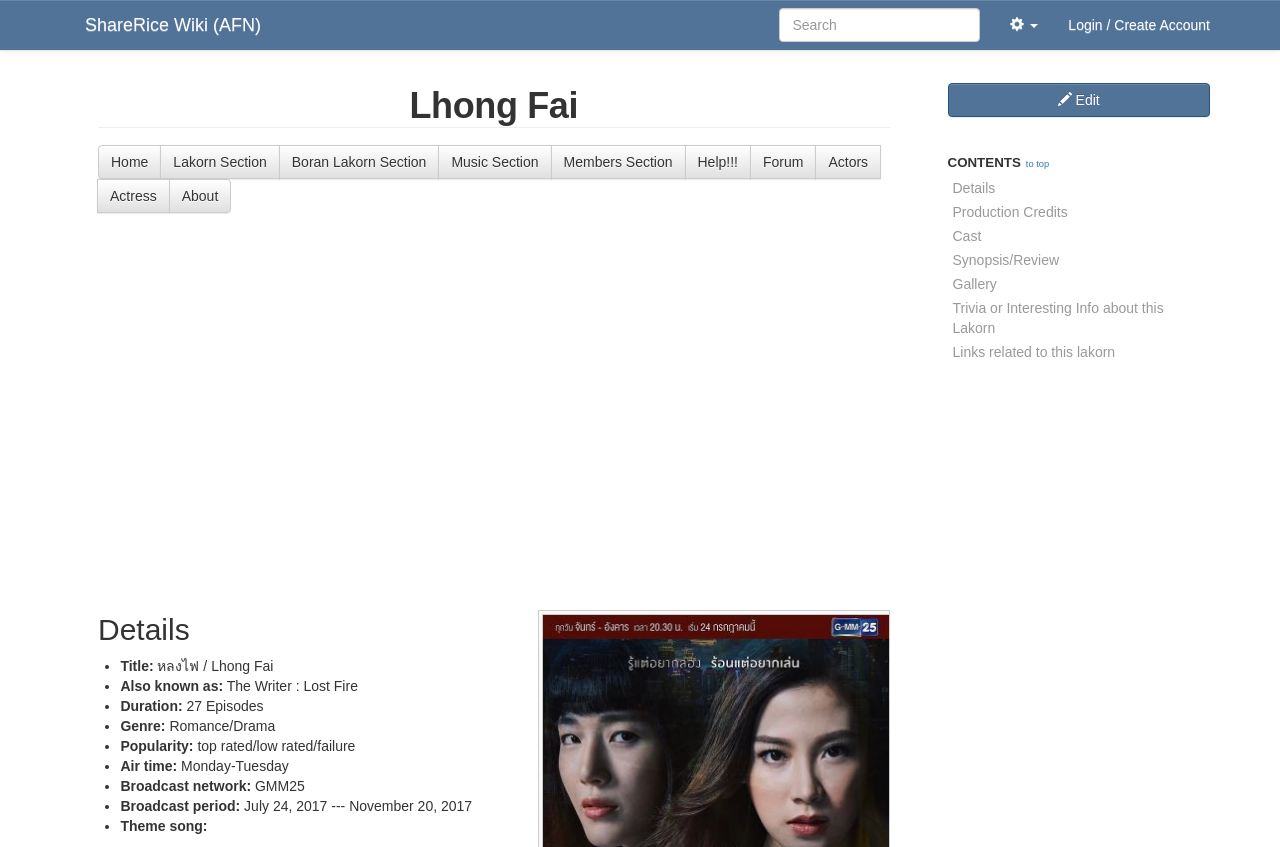Identify the bounding box of the UI component described as: "About".

[0.132, 0.211, 0.181, 0.251]